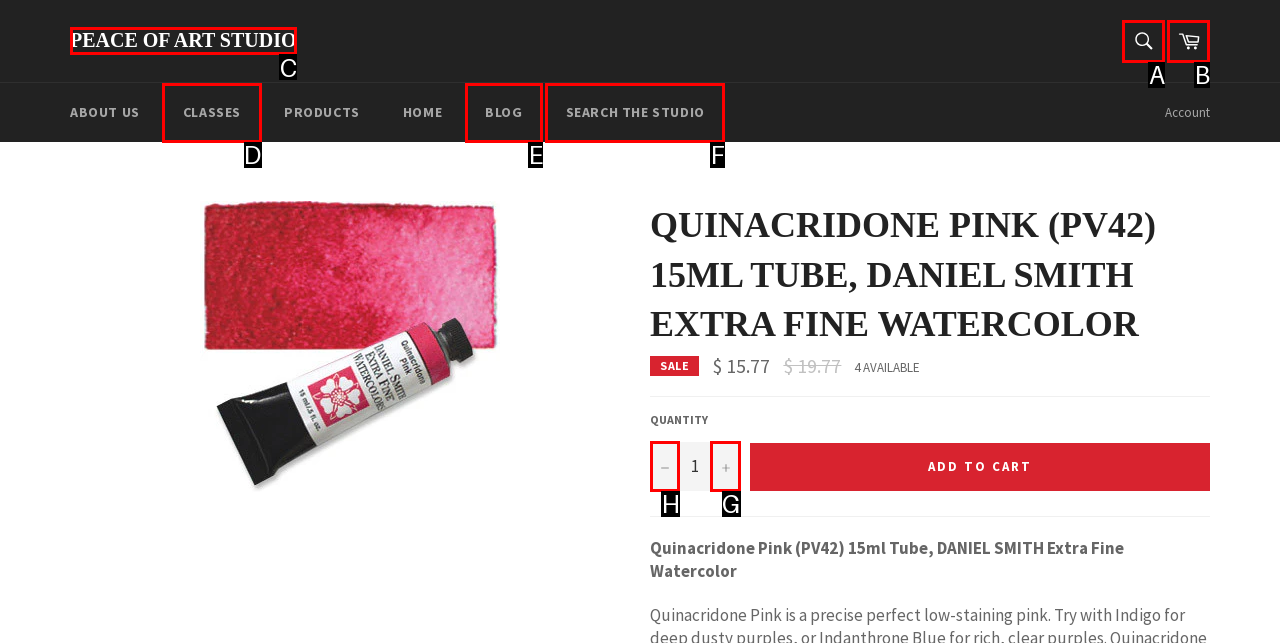To execute the task: Decrease quantity, which one of the highlighted HTML elements should be clicked? Answer with the option's letter from the choices provided.

H